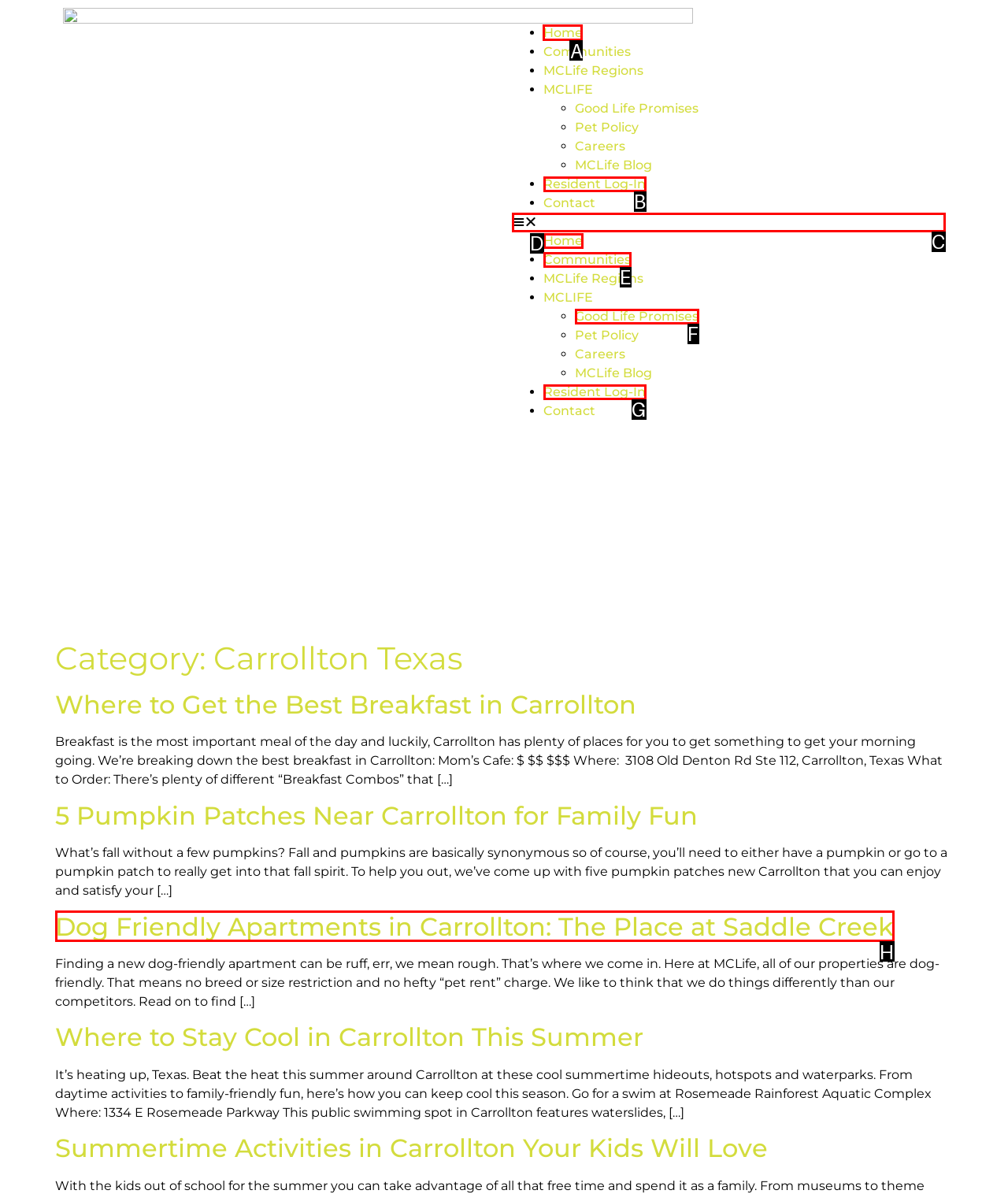Select the HTML element to finish the task: Click on Home Reply with the letter of the correct option.

A